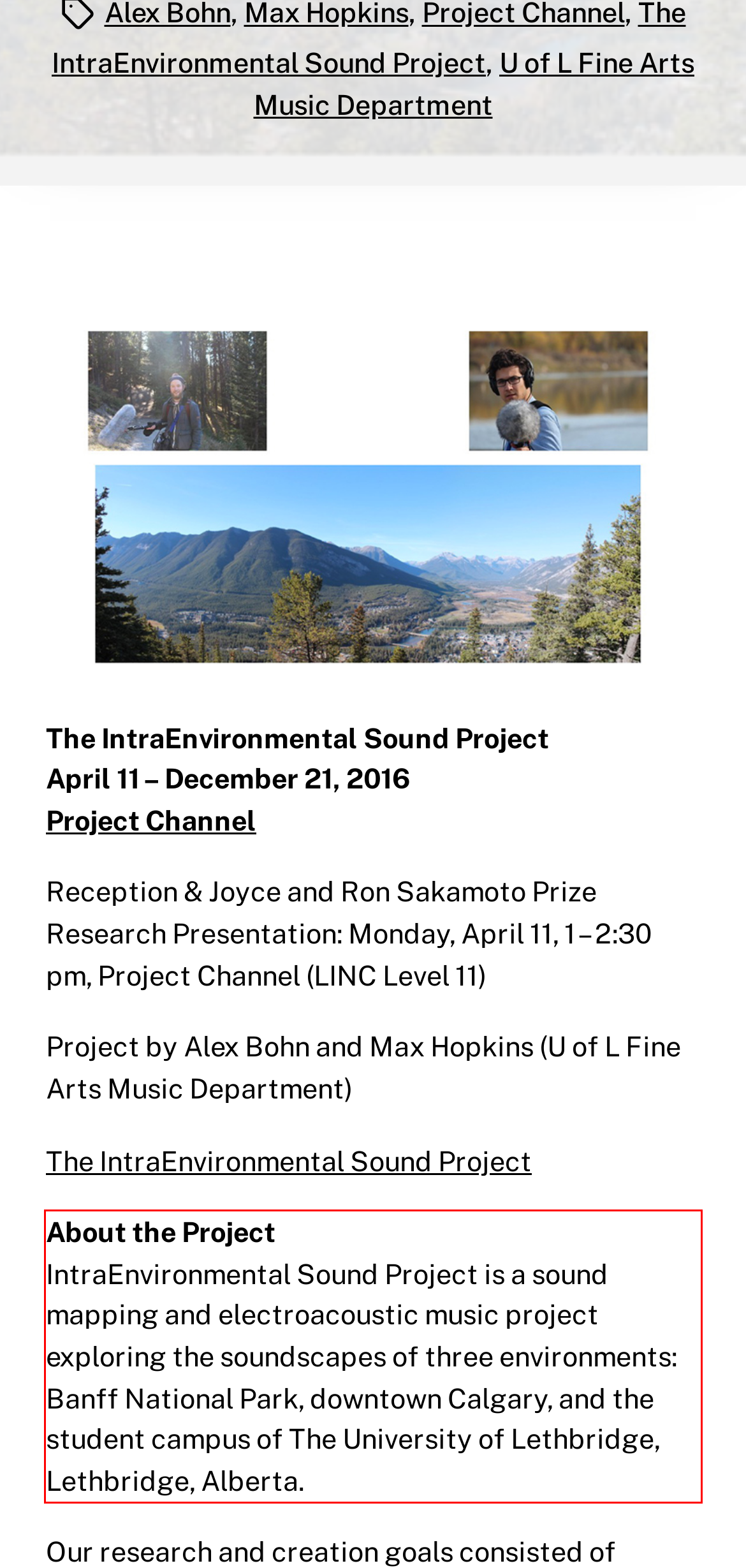Analyze the screenshot of a webpage where a red rectangle is bounding a UI element. Extract and generate the text content within this red bounding box.

About the Project IntraEnvironmental Sound Project is a sound mapping and electroacoustic music project exploring the soundscapes of three environments: Banff National Park, downtown Calgary, and the student campus of The University of Lethbridge, Lethbridge, Alberta.